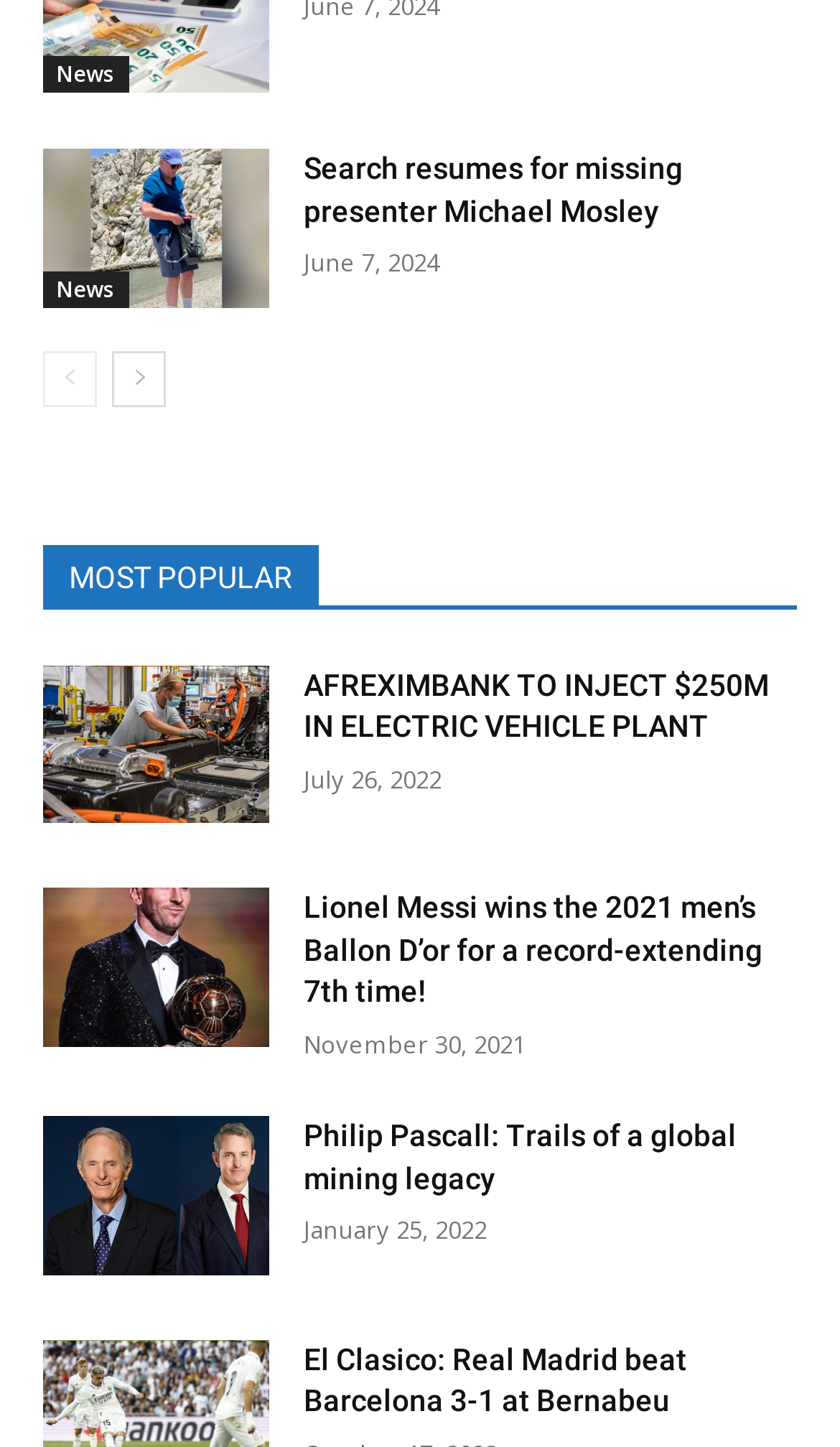Specify the bounding box coordinates (top-left x, top-left y, bottom-right x, bottom-right y) of the UI element in the screenshot that matches this description: News

[0.051, 0.187, 0.154, 0.213]